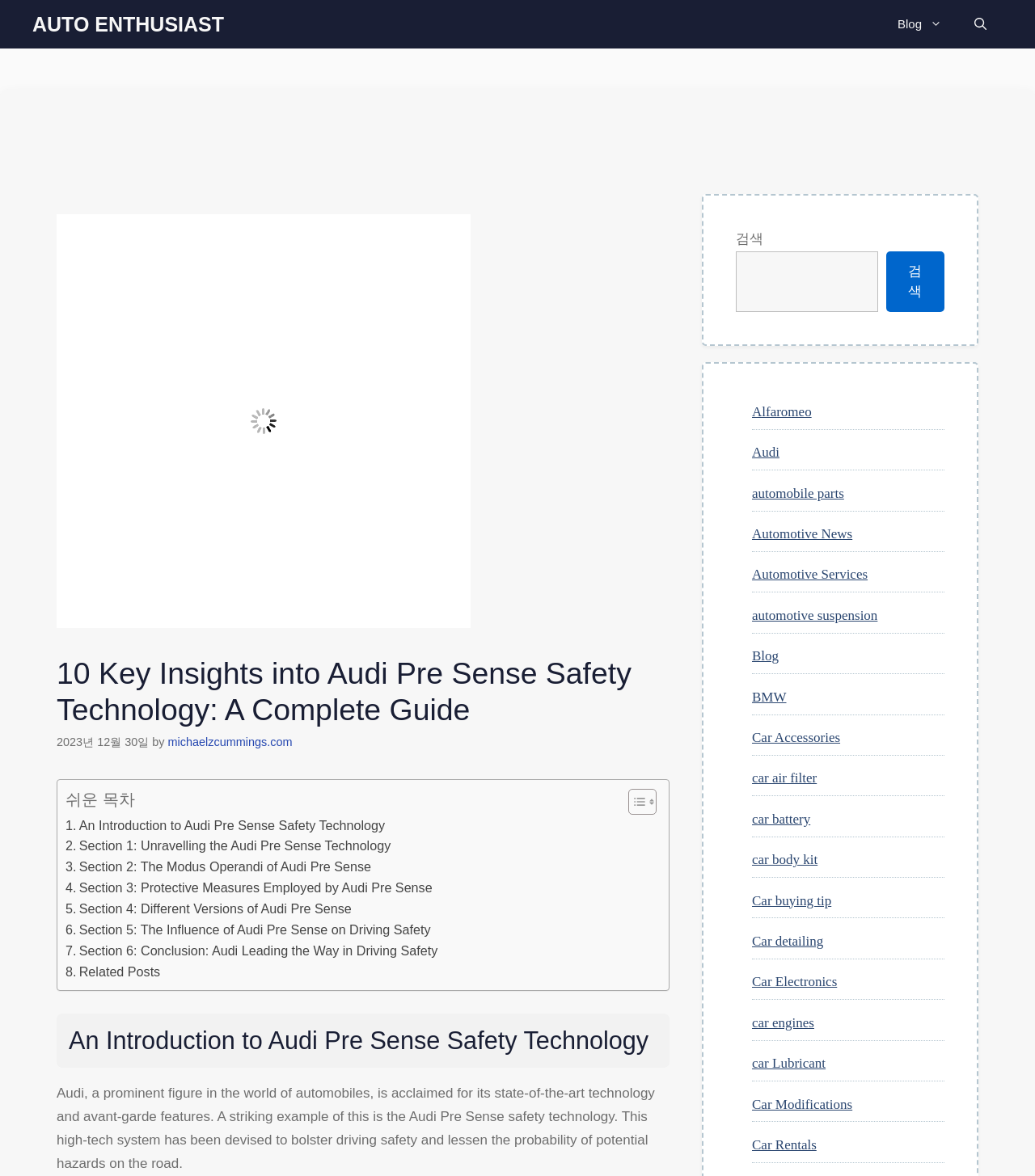Can you determine the bounding box coordinates of the area that needs to be clicked to fulfill the following instruction: "Open the search box"?

[0.926, 0.0, 0.969, 0.041]